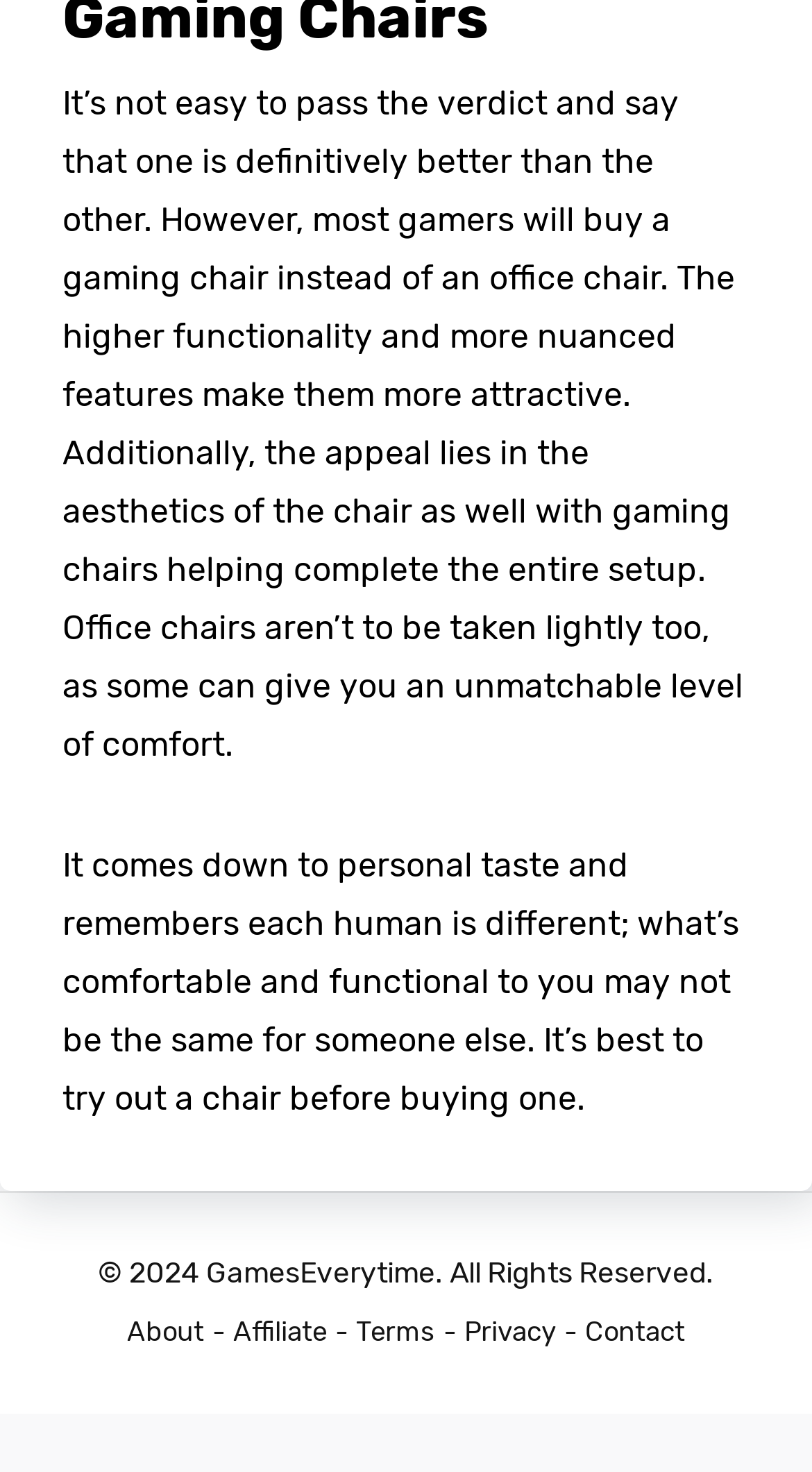What is the tone of the webpage?
From the image, respond with a single word or phrase.

Informative and neutral